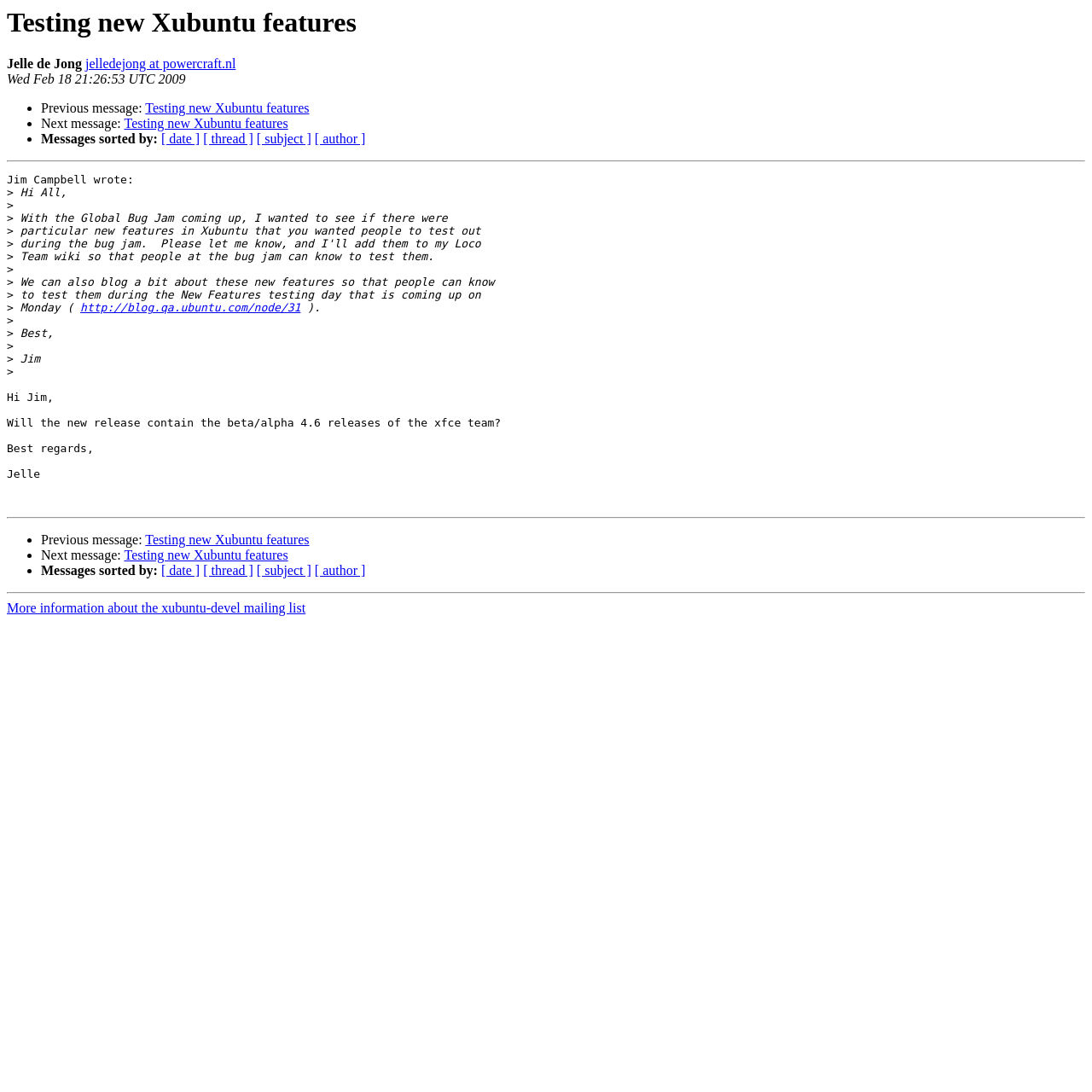What is the purpose of the Global Bug Jam?
Your answer should be a single word or phrase derived from the screenshot.

Testing new features